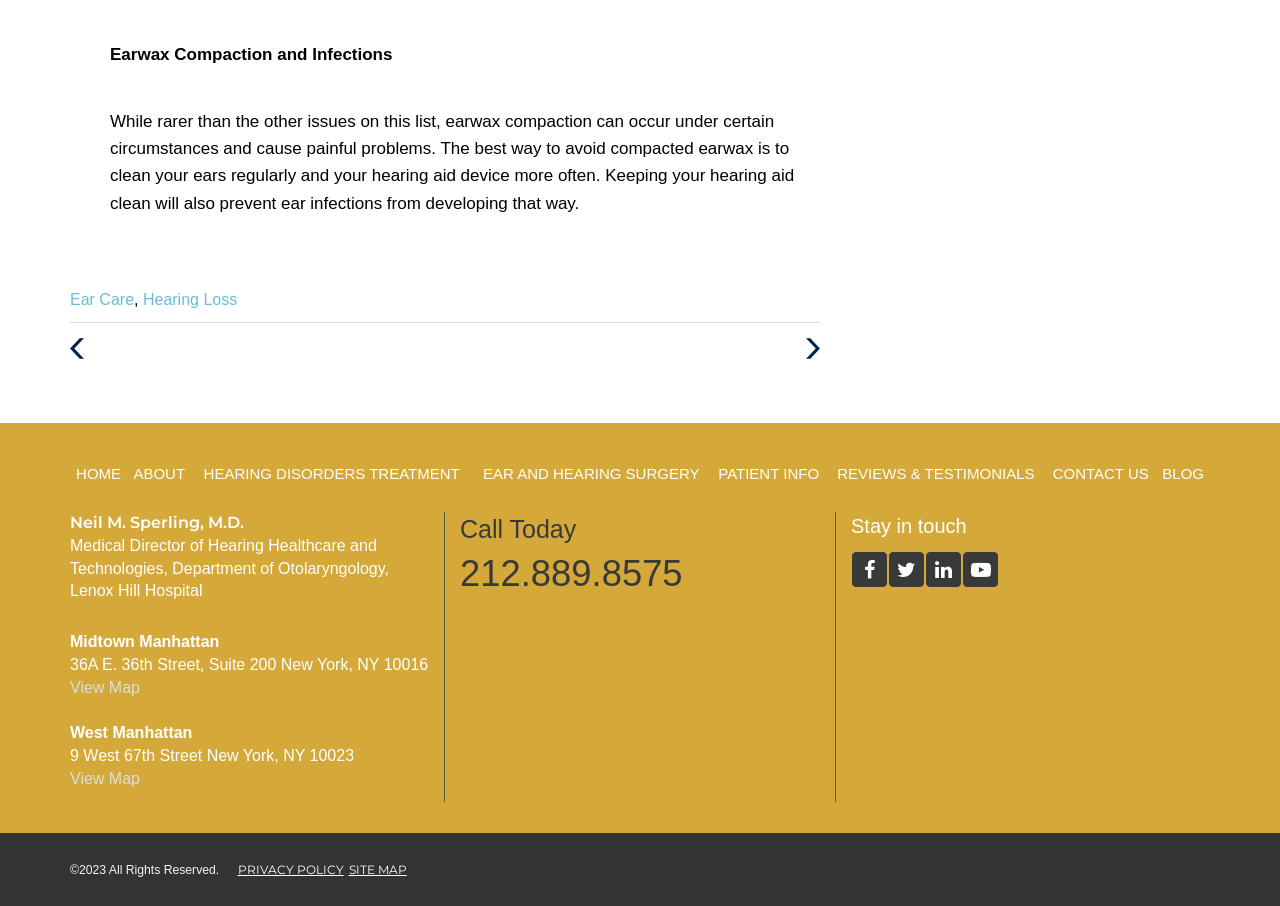Find the bounding box coordinates of the area that needs to be clicked in order to achieve the following instruction: "Click on the 'Ear Care' category". The coordinates should be specified as four float numbers between 0 and 1, i.e., [left, top, right, bottom].

[0.055, 0.321, 0.105, 0.34]